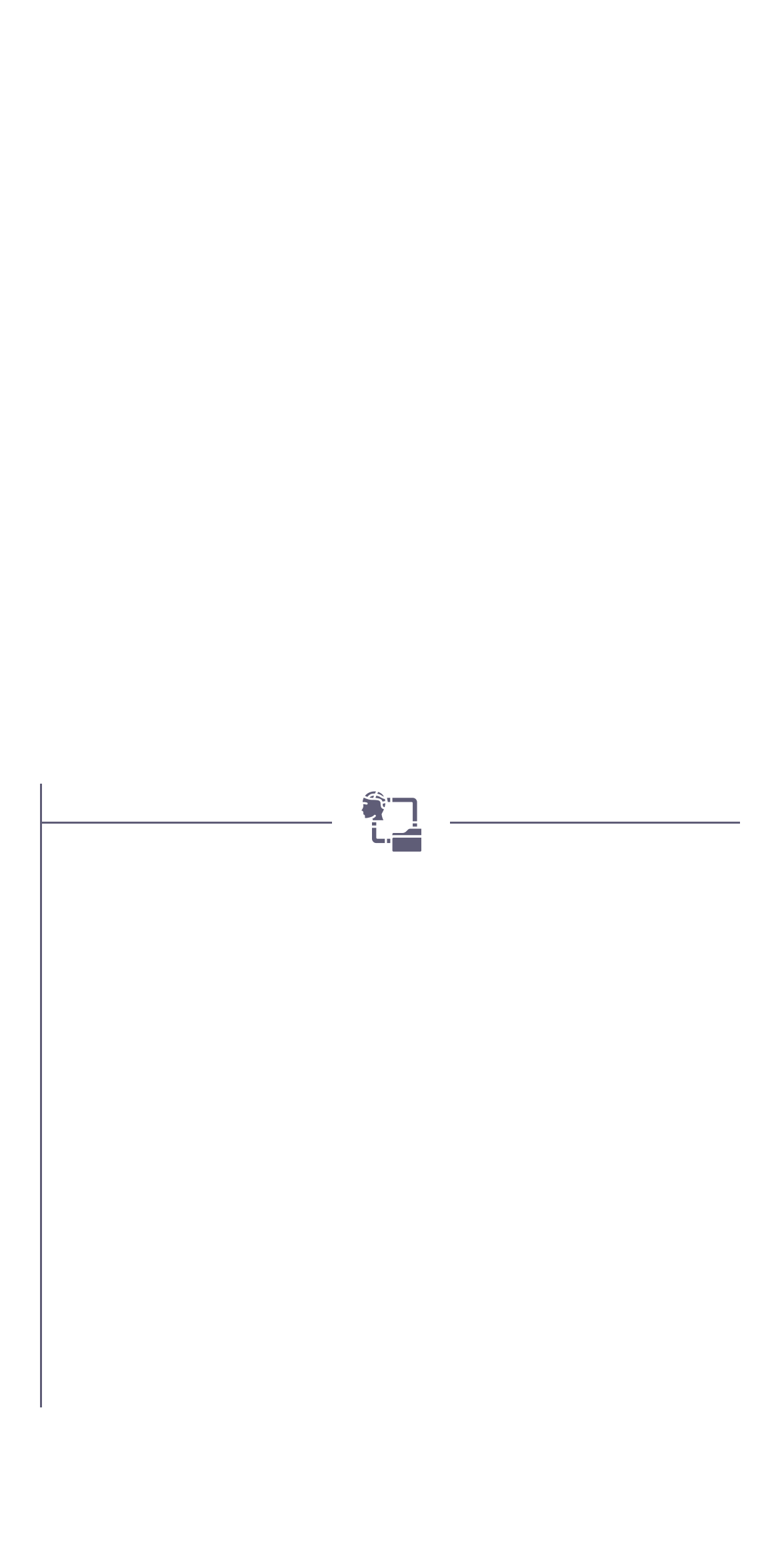Given the description "aria-label="fname" name="uabb-subscribe-form-fname" placeholder="your name"", determine the bounding box of the corresponding UI element.

[0.105, 0.617, 0.897, 0.663]